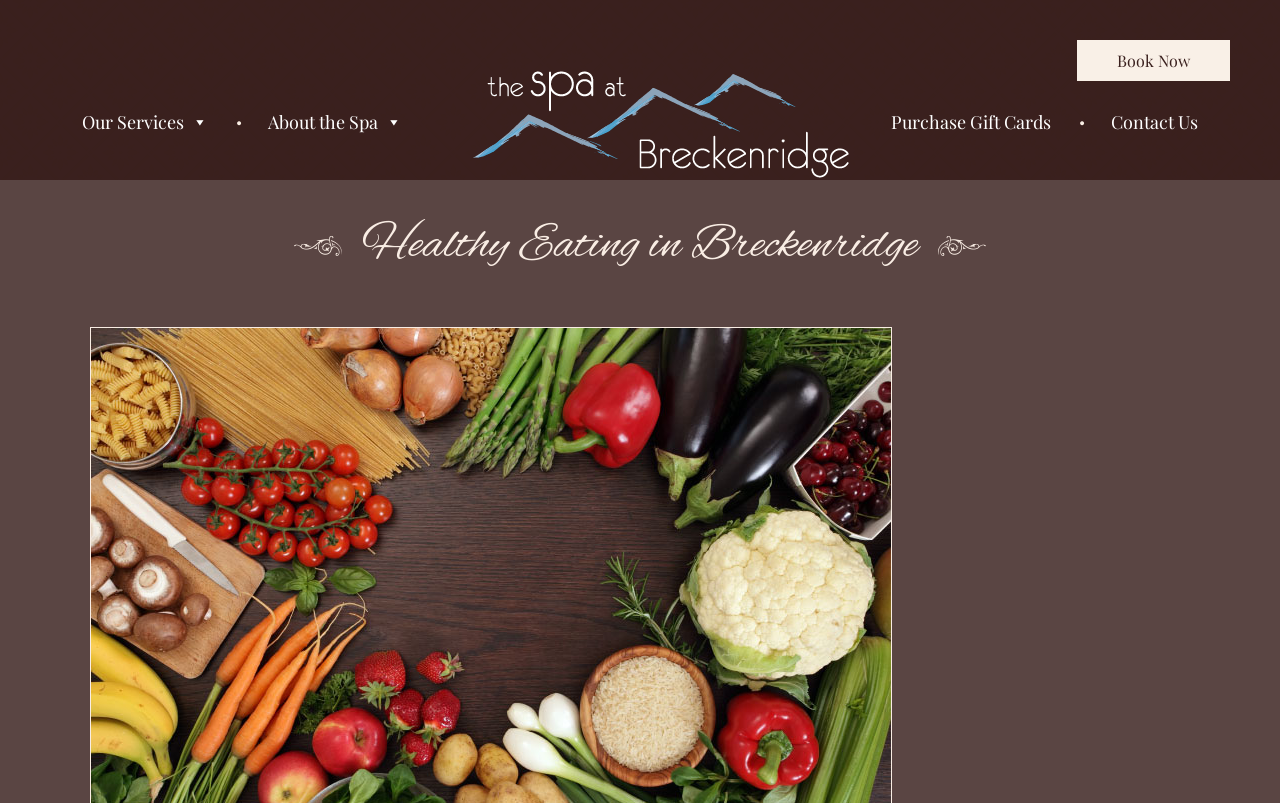Give a detailed explanation of the elements present on the webpage.

The webpage appears to be an article page from "The Spa at Breck" with a focus on healthy eating in Breckenridge. At the top, there is a navigation menu with five links: "Our Services", "About the Spa", an unnamed link, "Purchase Gift Cards", and "Contact Us", aligned horizontally from left to right. Below the navigation menu, there is a prominent call-to-action button "Book Now" located at the top right corner.

The main content of the page is a heading that reads "Healthy Eating in Breckenridge", positioned in the middle of the page, slightly above the center. There are no images on the page.